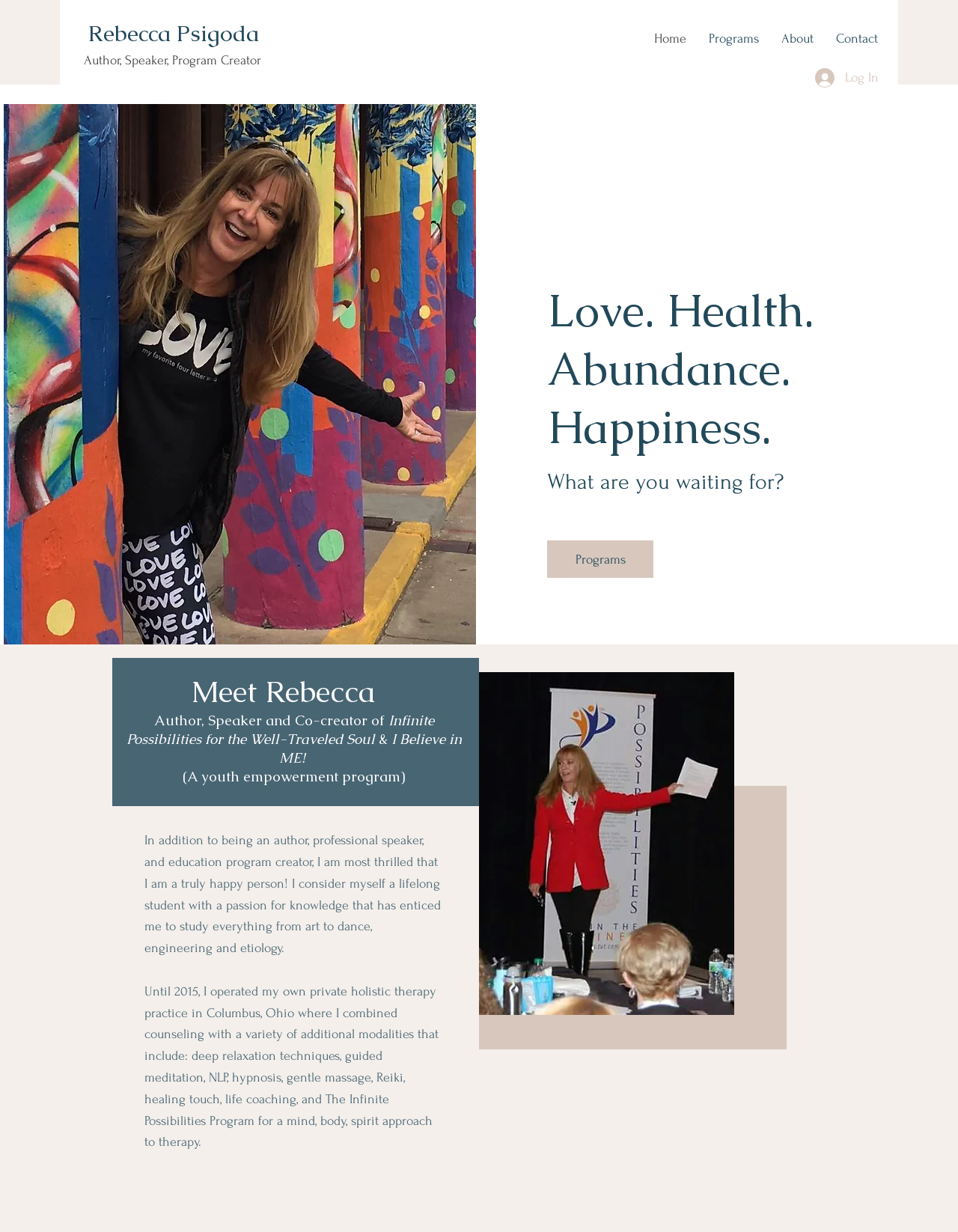Determine and generate the text content of the webpage's headline.

Love. Health. Abundance. Happiness.